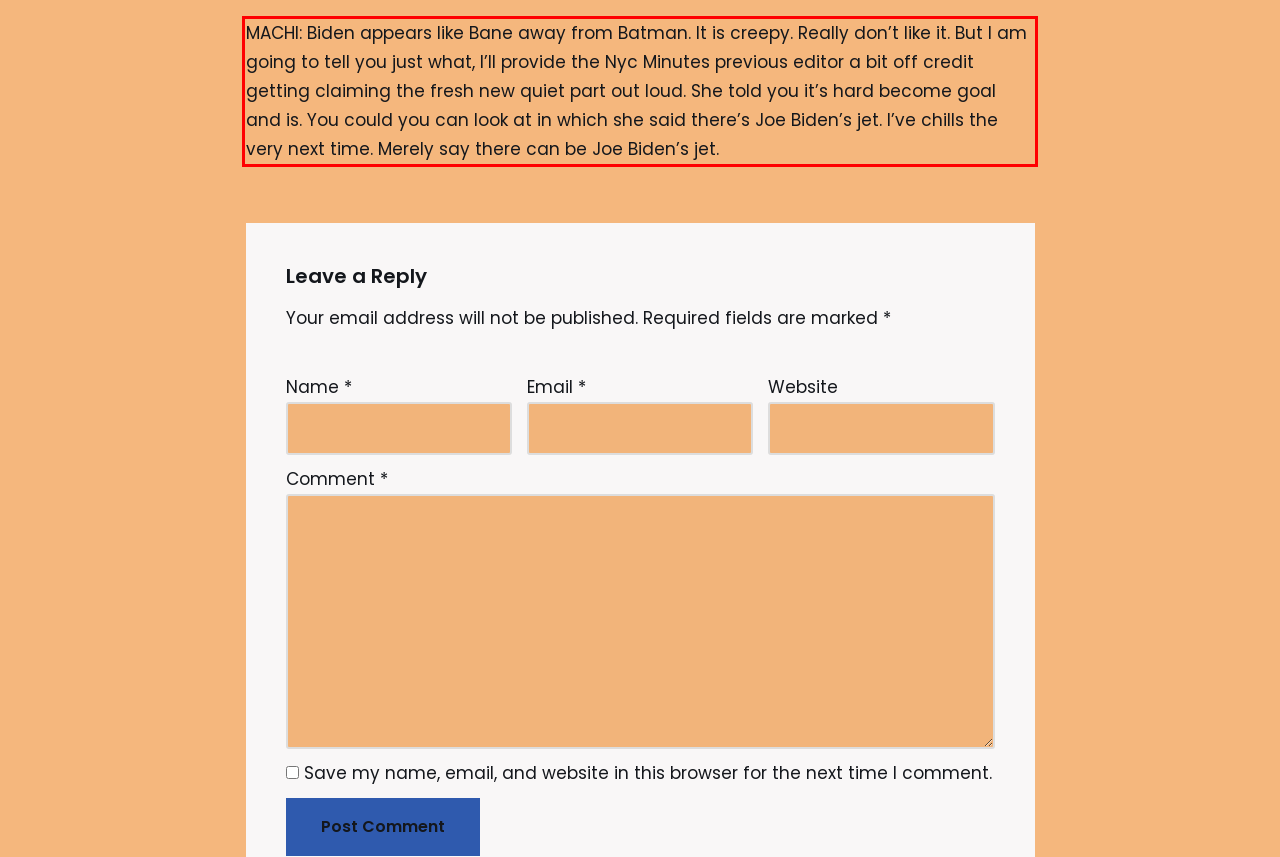Within the provided webpage screenshot, find the red rectangle bounding box and perform OCR to obtain the text content.

MACHI: Biden appears like Bane away from Batman. It is creepy. Really don’t like it. But I am going to tell you just what, I’ll provide the Nyc Minutes previous editor a bit off credit getting claiming the fresh new quiet part out loud. She told you it’s hard become goal and is. You could you can look at in which she said there’s Joe Biden’s jet. I’ve chills the very next time. Merely say there can be Joe Biden’s jet.